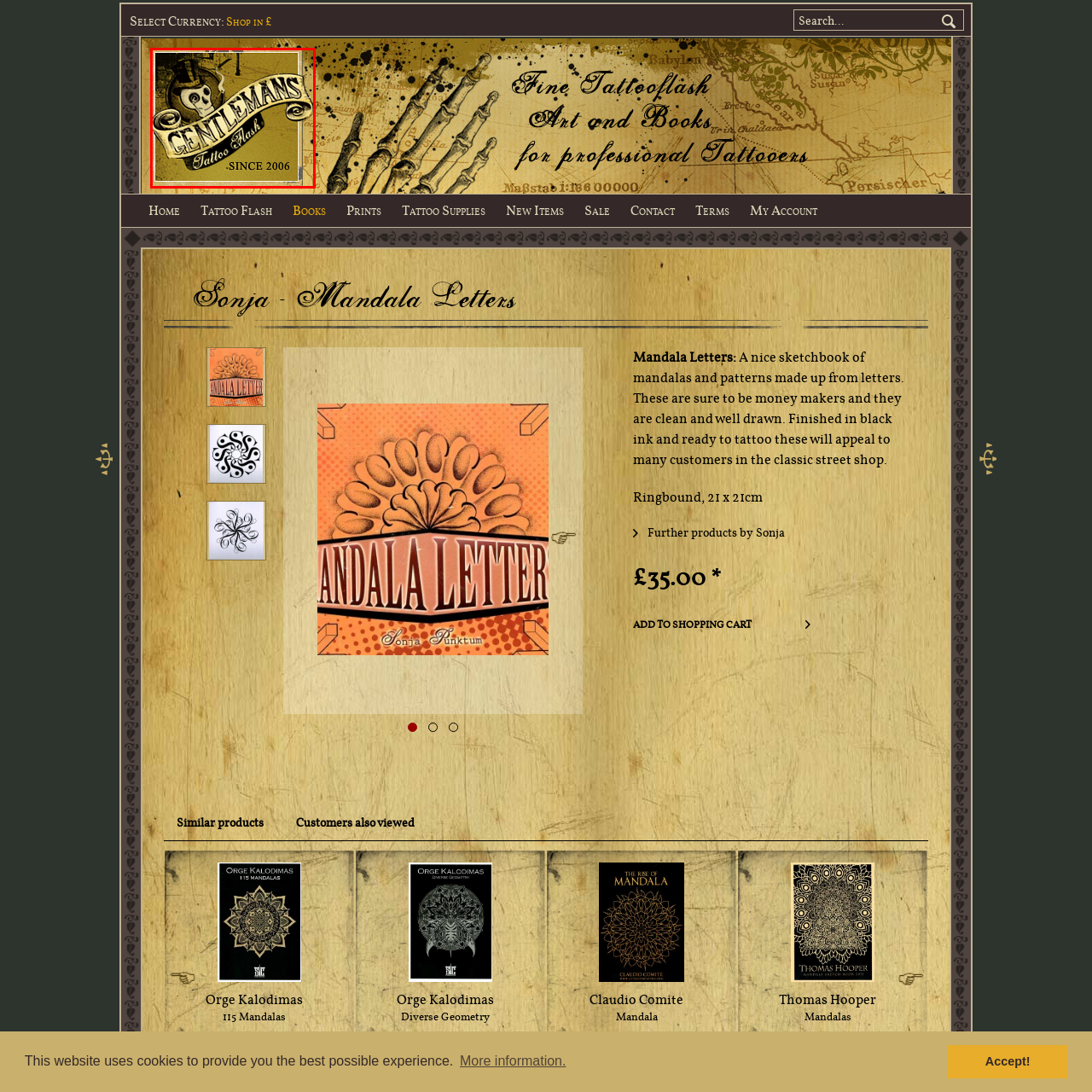Examine the image within the red boundary and respond with a single word or phrase to the question:
What is the object worn by the skull in the logo?

Top hat